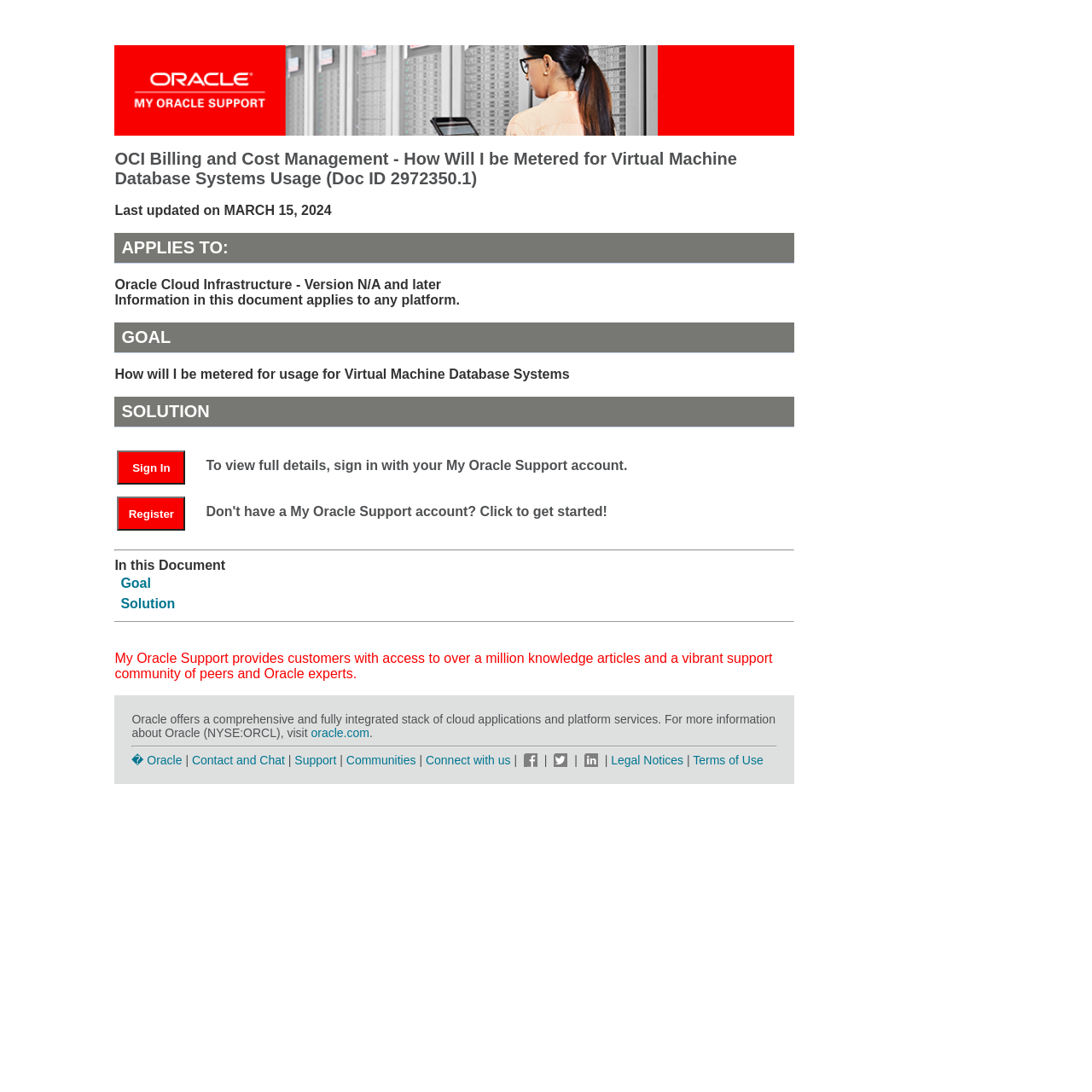Identify the bounding box coordinates of the area you need to click to perform the following instruction: "Sign in with your My Oracle Support account".

[0.107, 0.406, 0.186, 0.446]